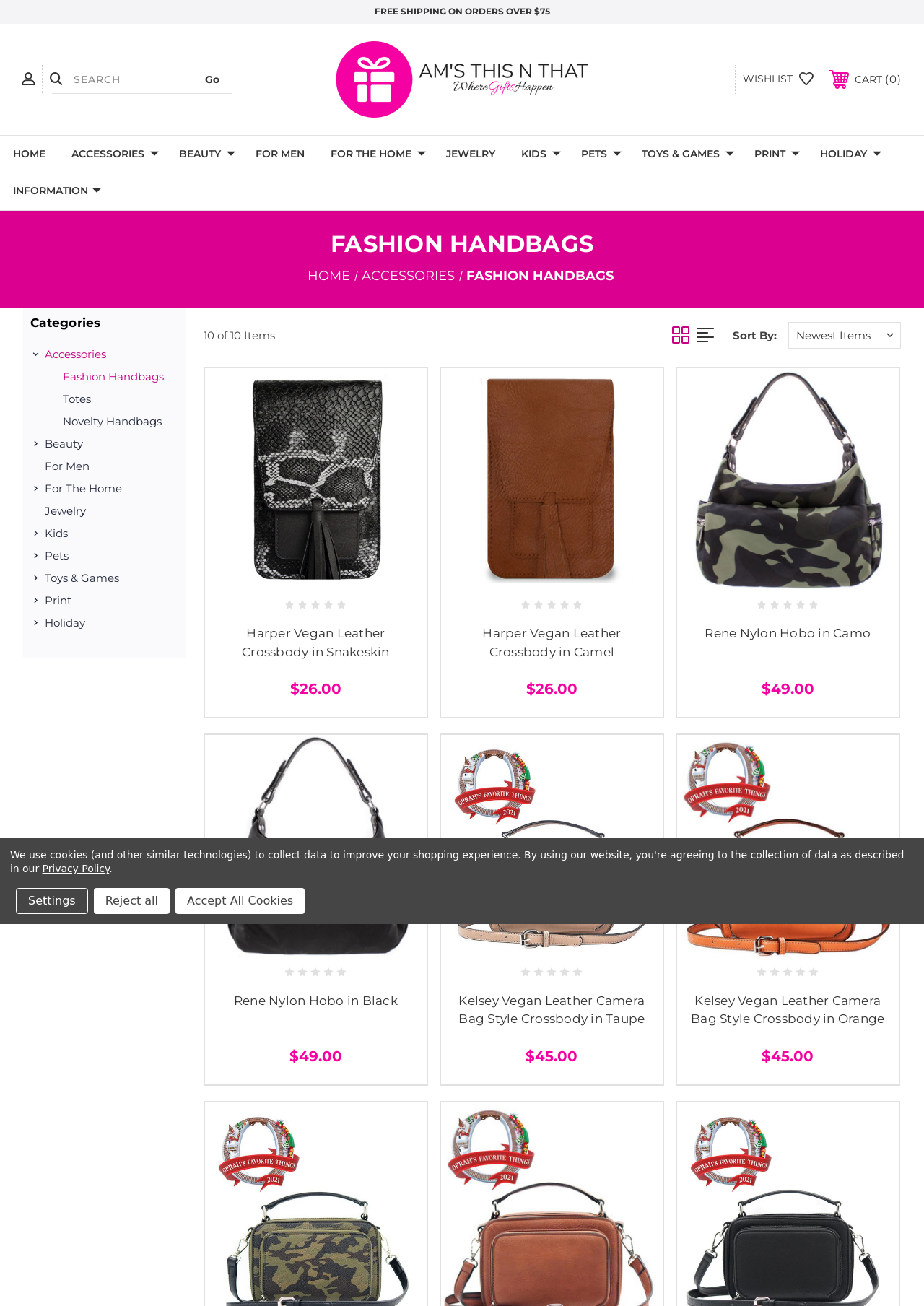Please determine the bounding box coordinates for the UI element described as: "parent_node: Search name="search_query" placeholder="Search"".

[0.056, 0.05, 0.252, 0.072]